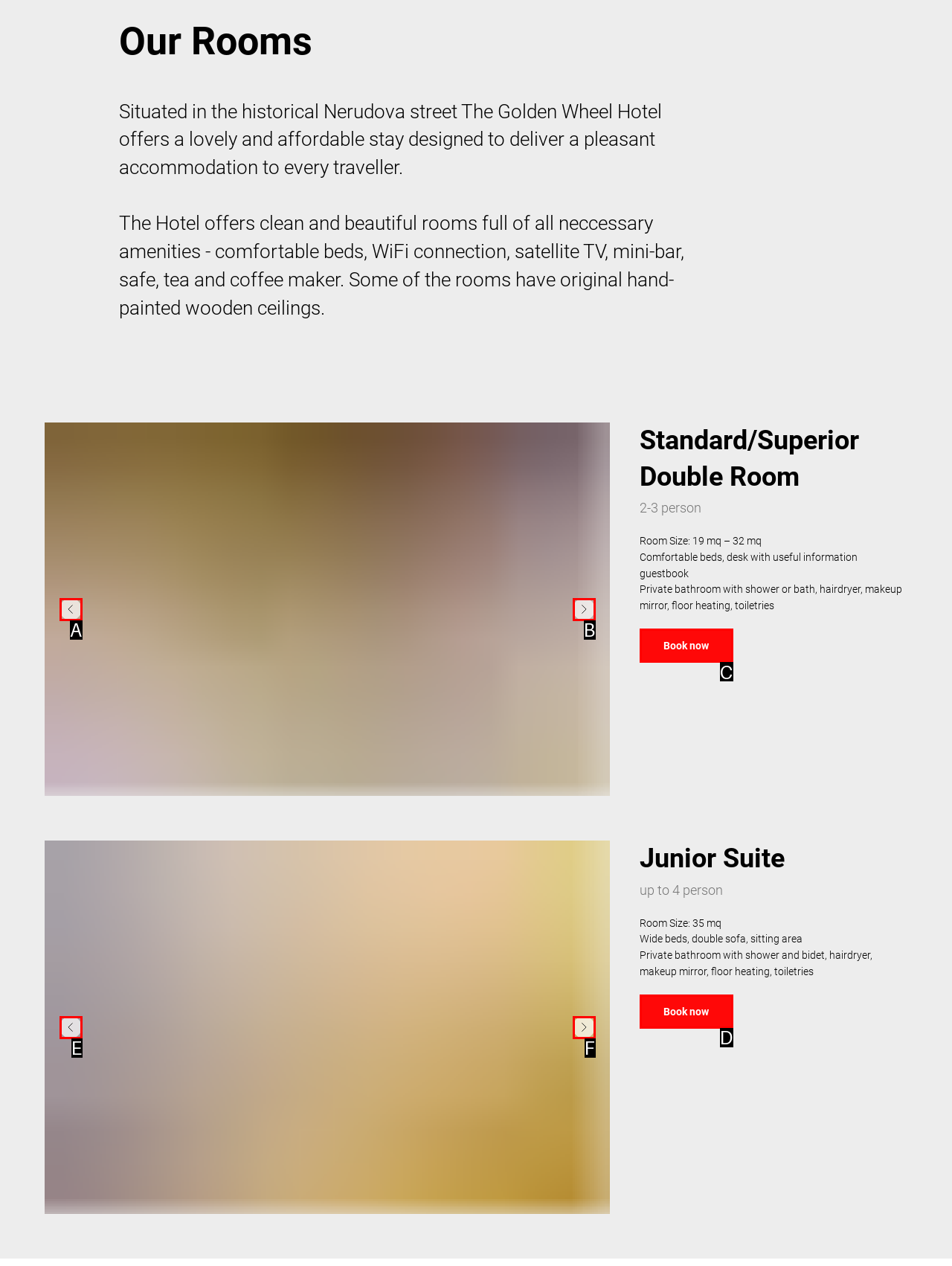Based on the element description: aria-label="Следующий слайд", choose the best matching option. Provide the letter of the option directly.

F